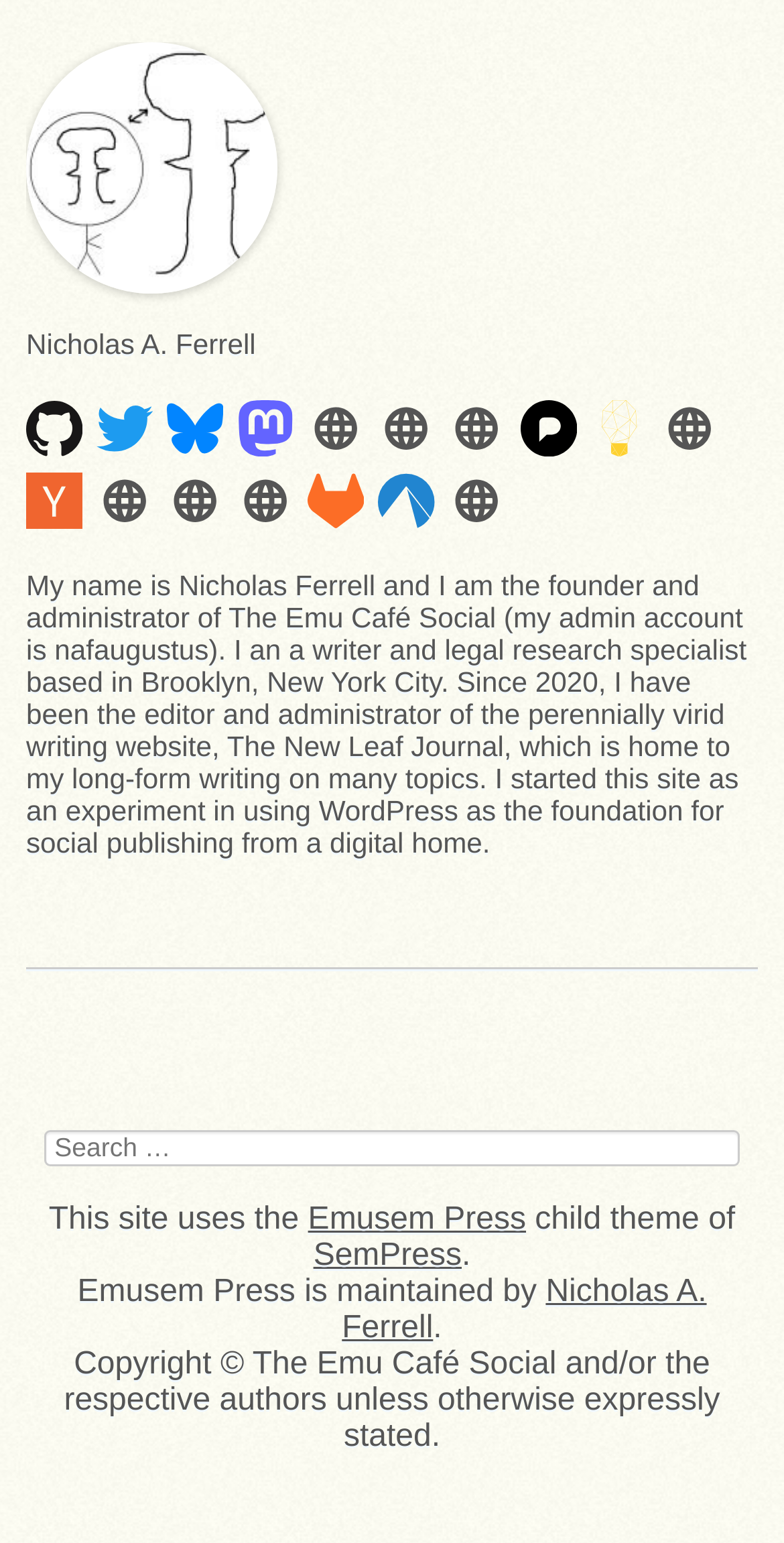Give a one-word or one-phrase response to the question: 
How many social media links are available on the webpage?

9